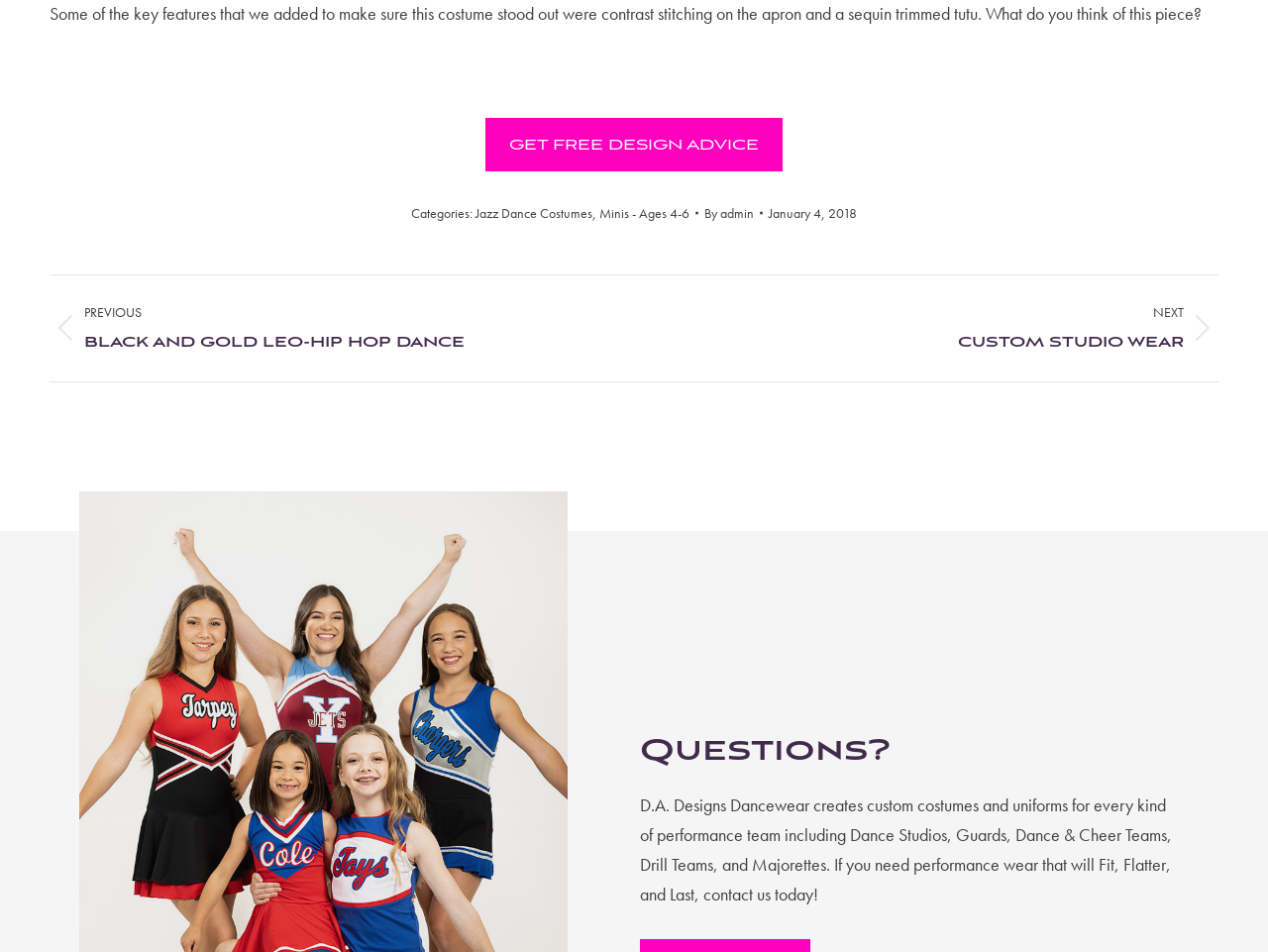Given the element description "Go to Top" in the screenshot, predict the bounding box coordinates of that UI element.

[0.961, 0.614, 0.992, 0.656]